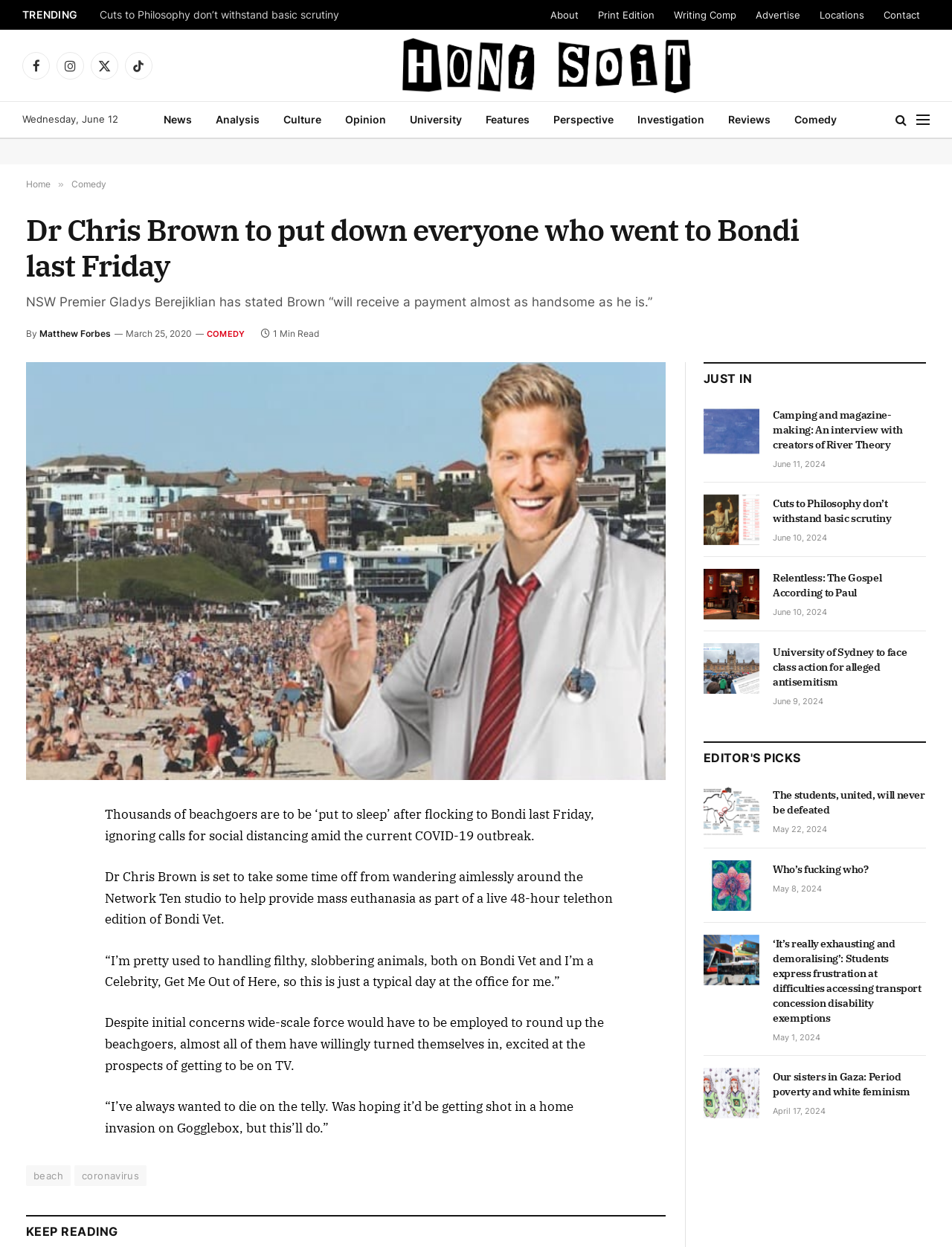Identify the bounding box coordinates for the element you need to click to achieve the following task: "Check the 'University' section". The coordinates must be four float values ranging from 0 to 1, formatted as [left, top, right, bottom].

[0.418, 0.082, 0.498, 0.11]